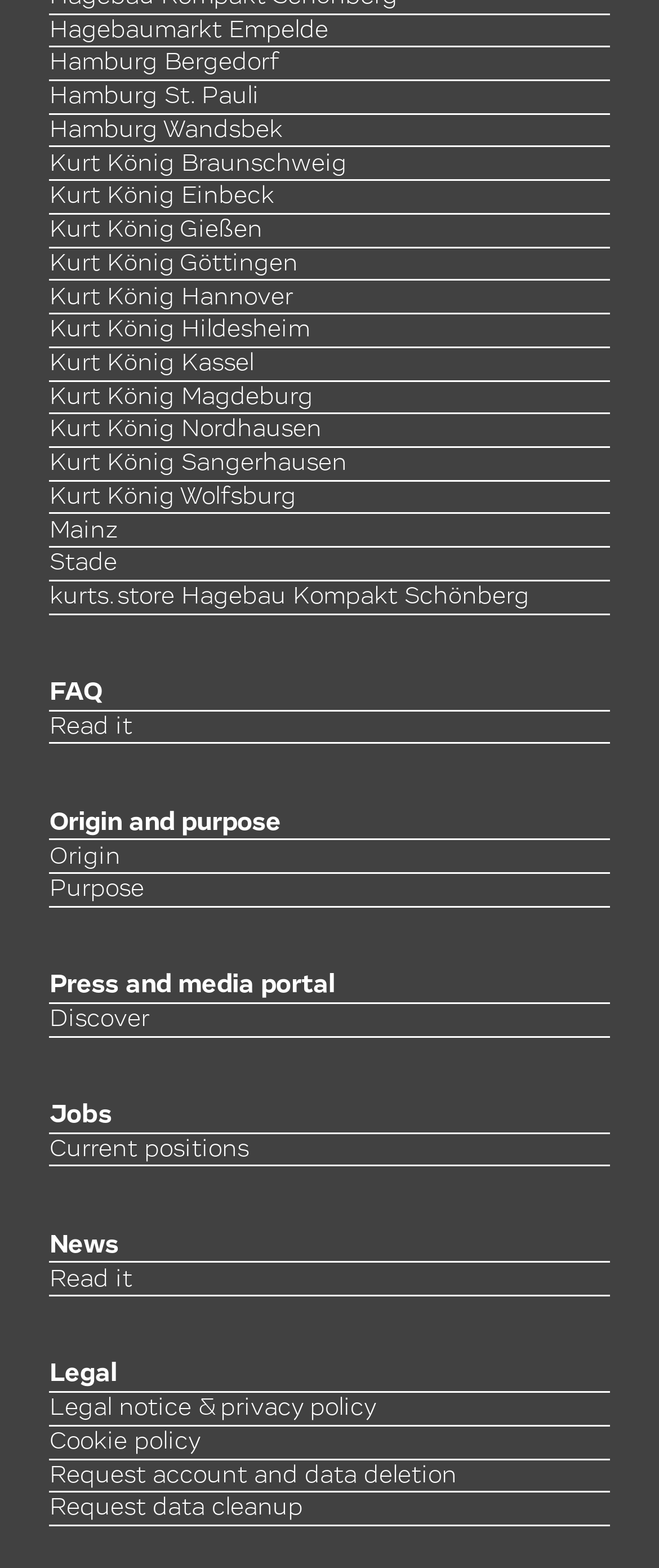Answer the question with a brief word or phrase:
What is the last link in the 'Legal' section?

Request data cleanup